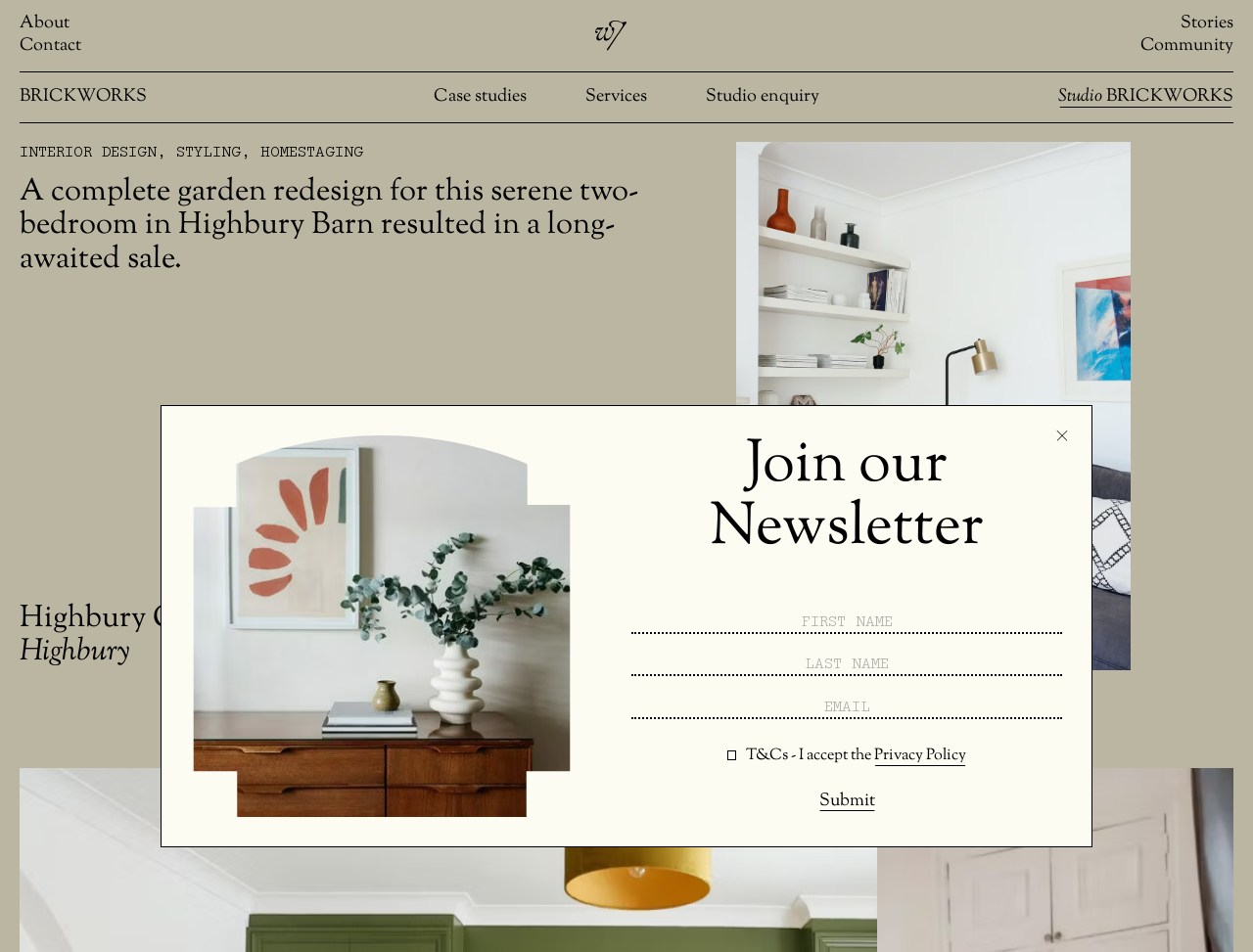What is the name of the studio?
Using the image, elaborate on the answer with as much detail as possible.

I found the answer by looking at the top navigation bar, where I saw a link with the text 'Brickworks' and an image next to it, which suggests that it's the studio's name.